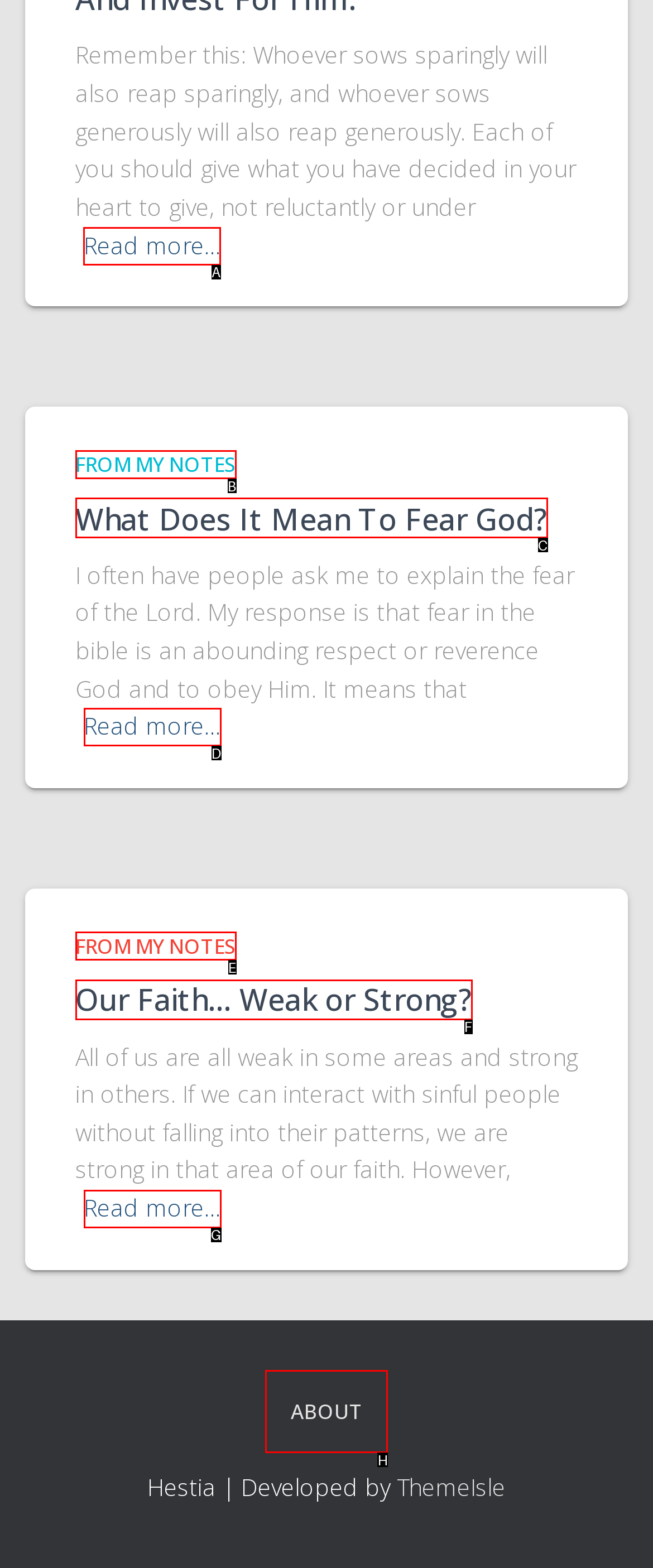Choose the HTML element that should be clicked to achieve this task: Read more about the quote
Respond with the letter of the correct choice.

A